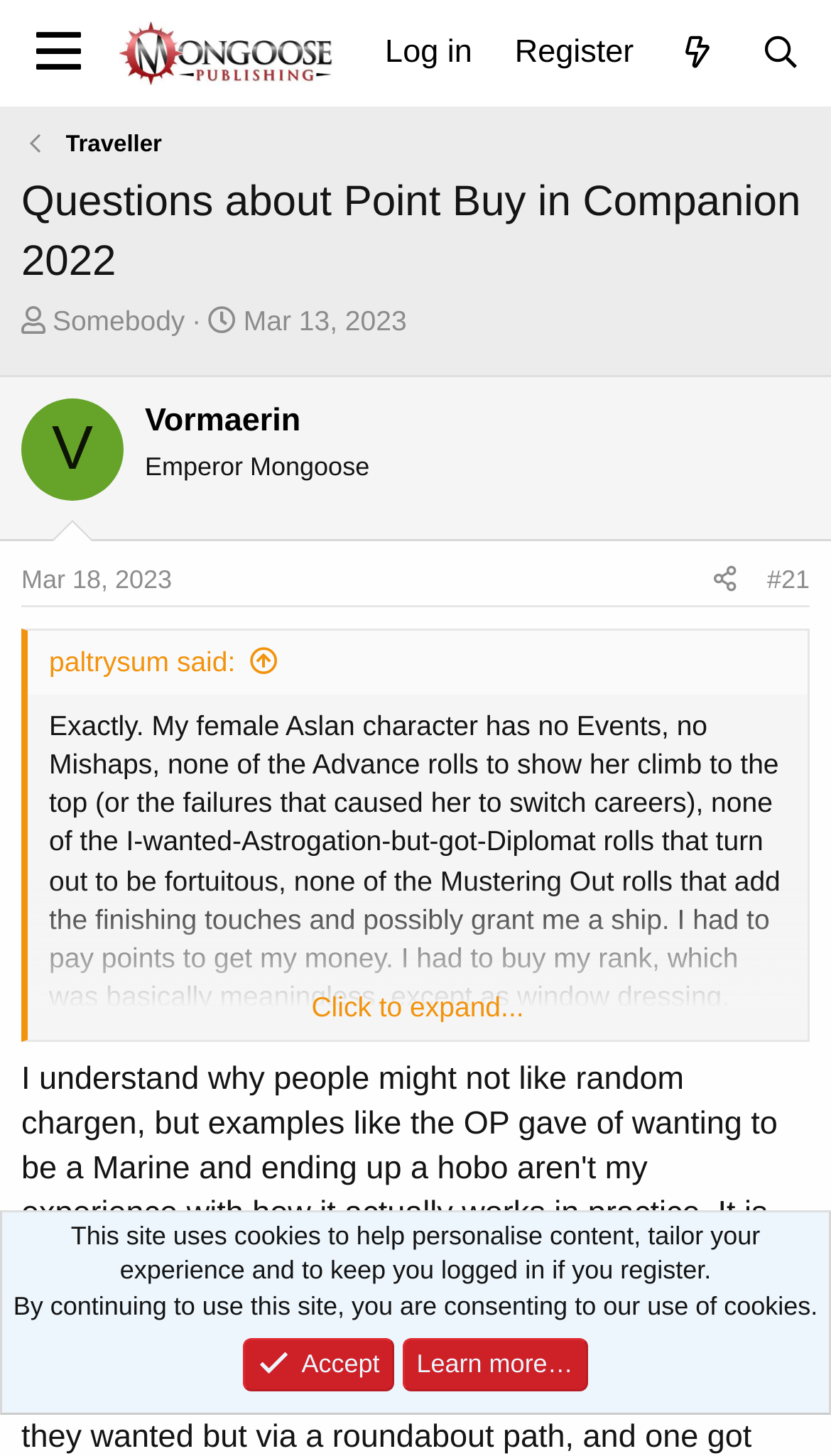Locate the bounding box coordinates of the segment that needs to be clicked to meet this instruction: "Read 'Vormaerin' post".

[0.026, 0.274, 0.149, 0.344]